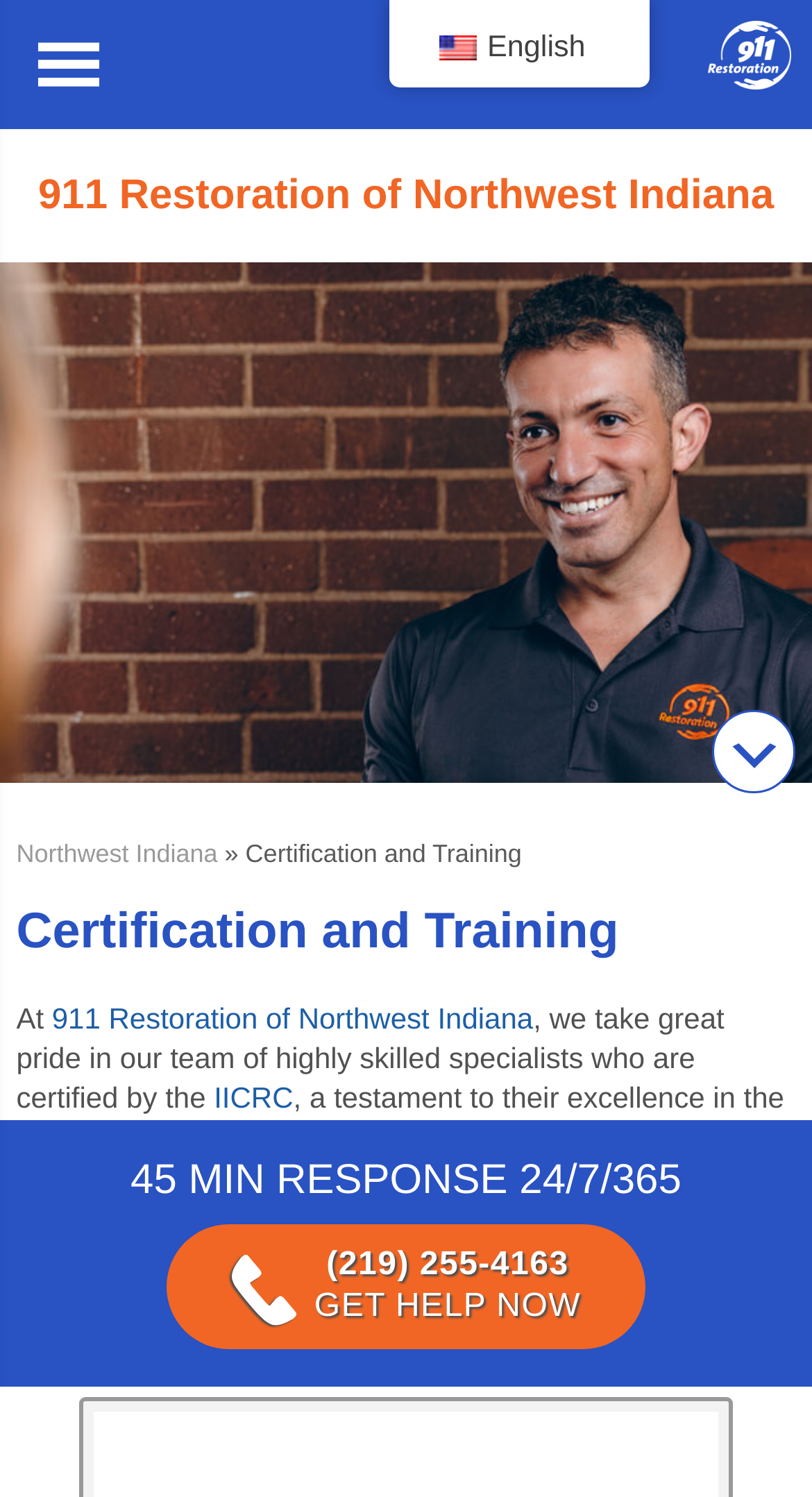What is the name of the company?
Based on the visual content, answer with a single word or a brief phrase.

911 Restoration of Northwest Indiana